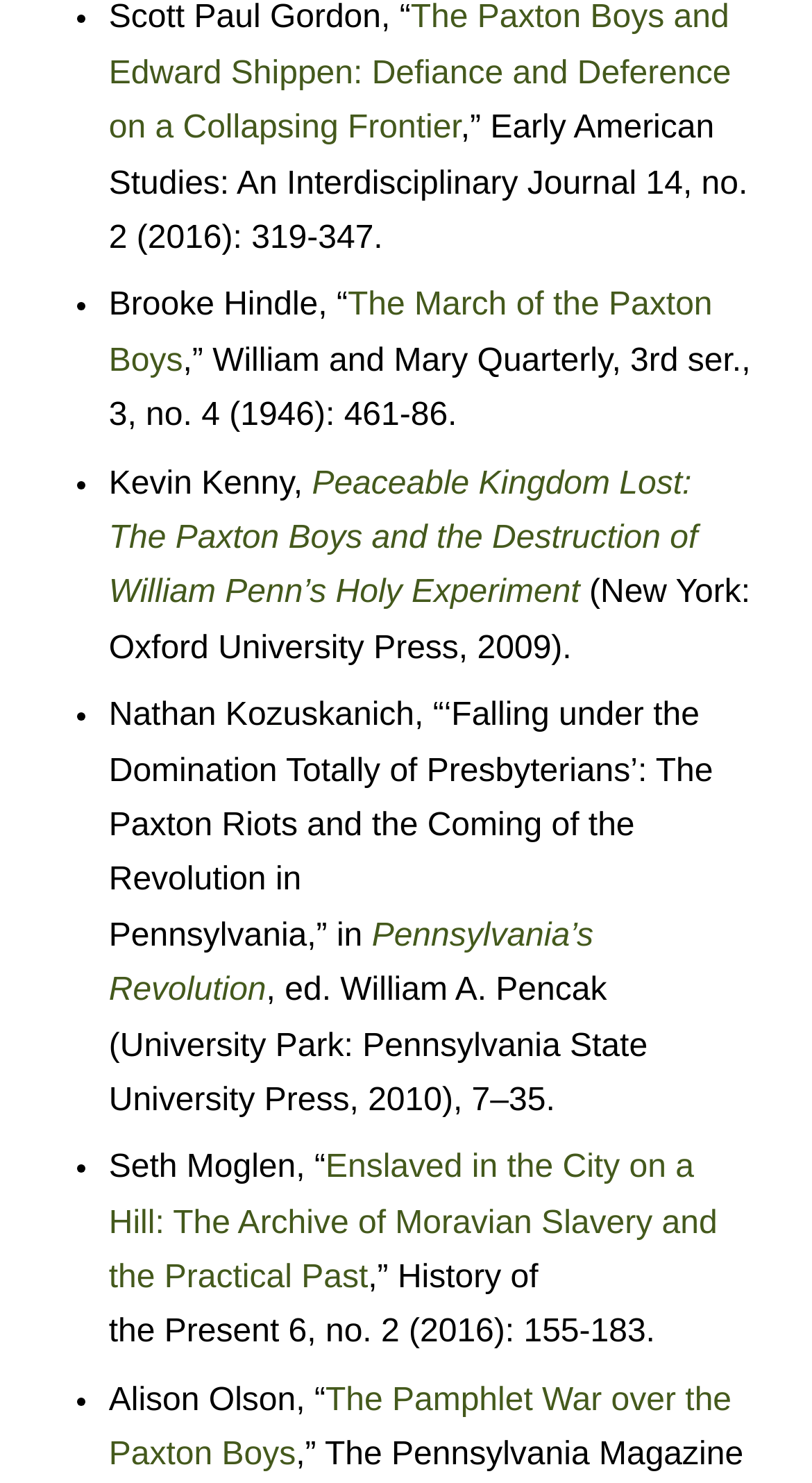Determine the bounding box coordinates of the UI element that matches the following description: "Pennsylvania’s Revolution". The coordinates should be four float numbers between 0 and 1 in the format [left, top, right, bottom].

[0.134, 0.619, 0.731, 0.68]